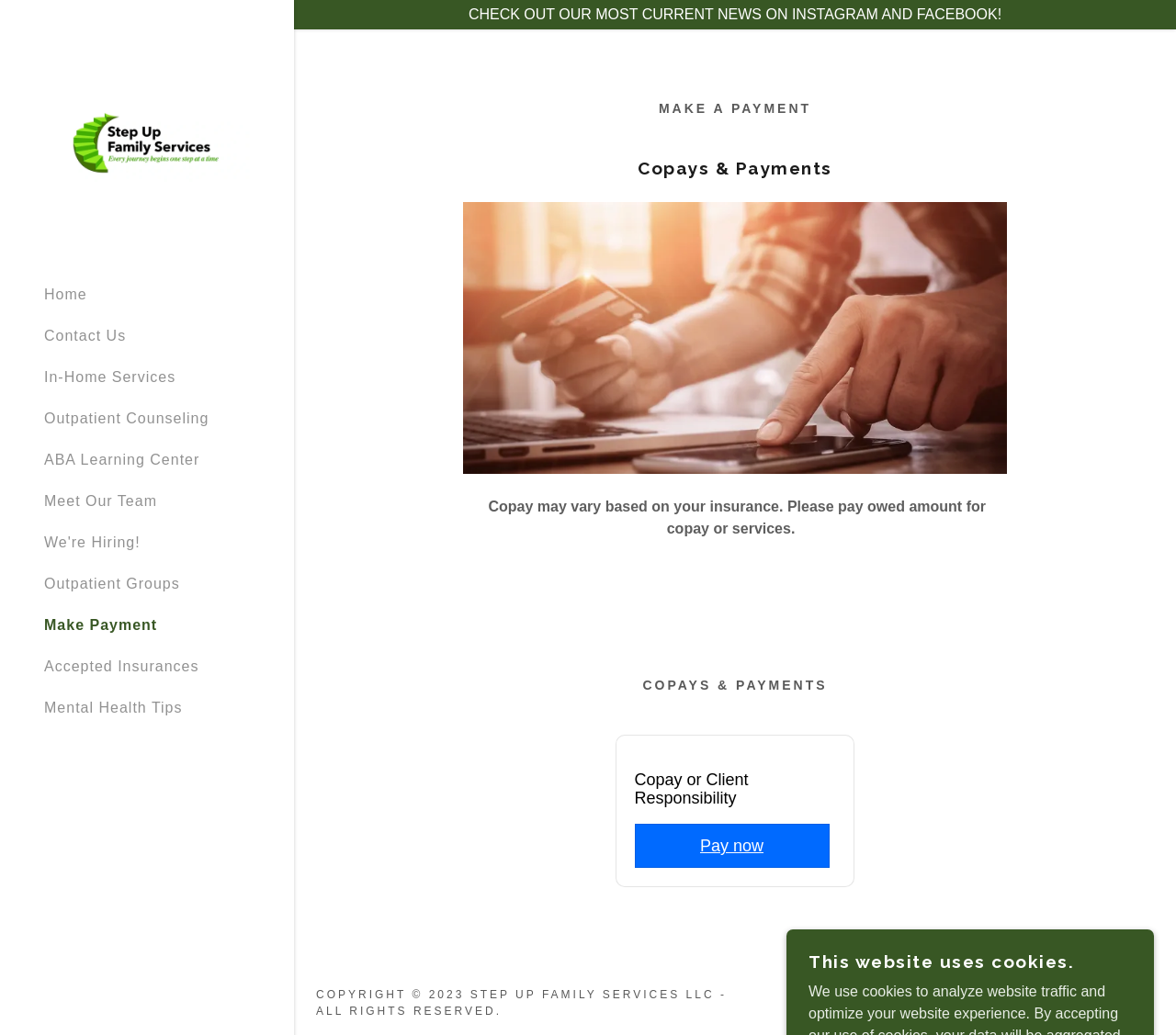Determine the bounding box coordinates of the element that should be clicked to execute the following command: "Click on the 'Step Up Family Services LLC' logo".

[0.038, 0.099, 0.212, 0.175]